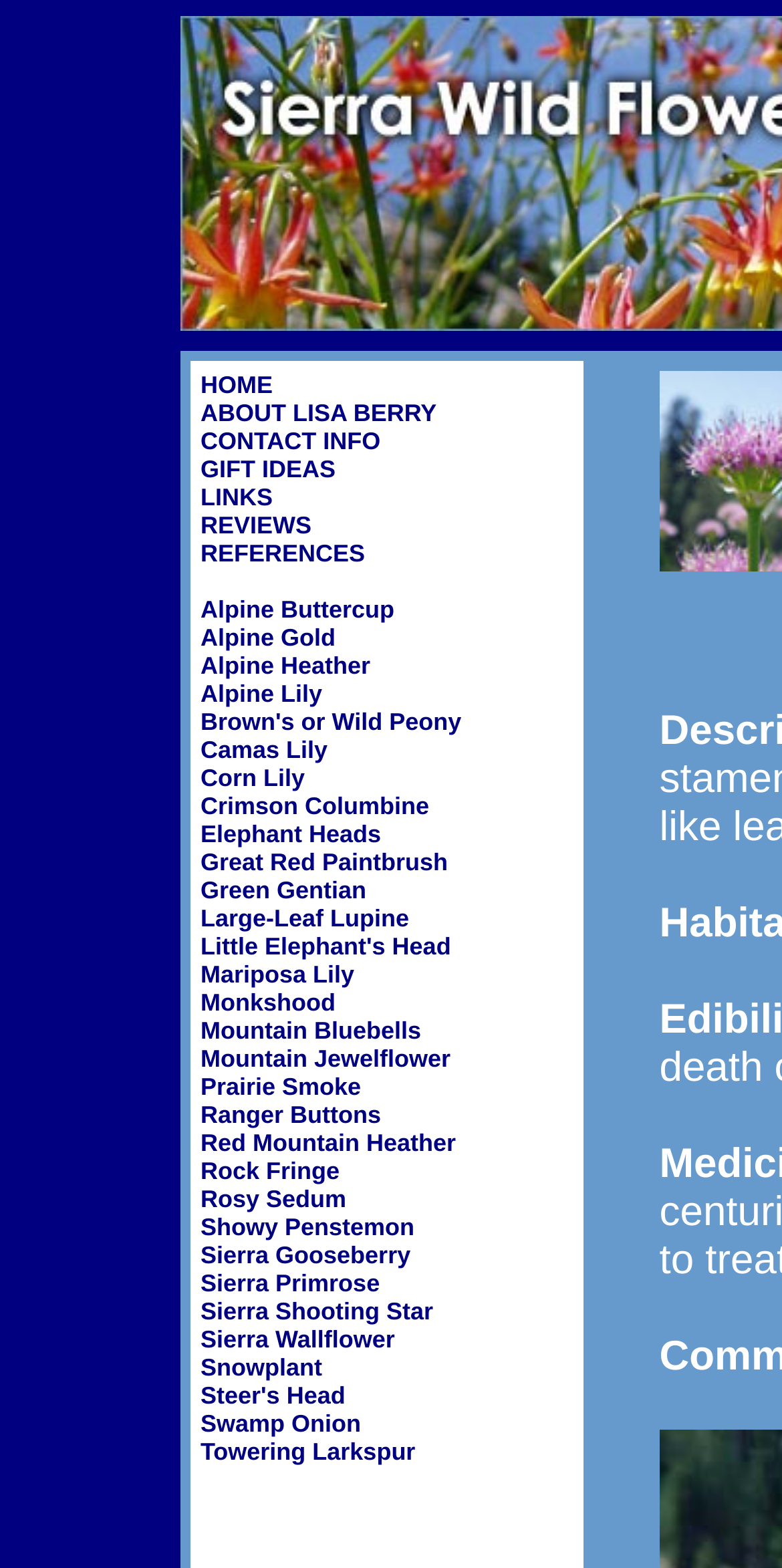What type of flowers are listed on this webpage?
Please describe in detail the information shown in the image to answer the question.

Based on the links provided on the webpage, it appears that the webpage is listing different types of wildflowers, such as Alpine Buttercup, Alpine Gold, Alpine Heather, and many more.